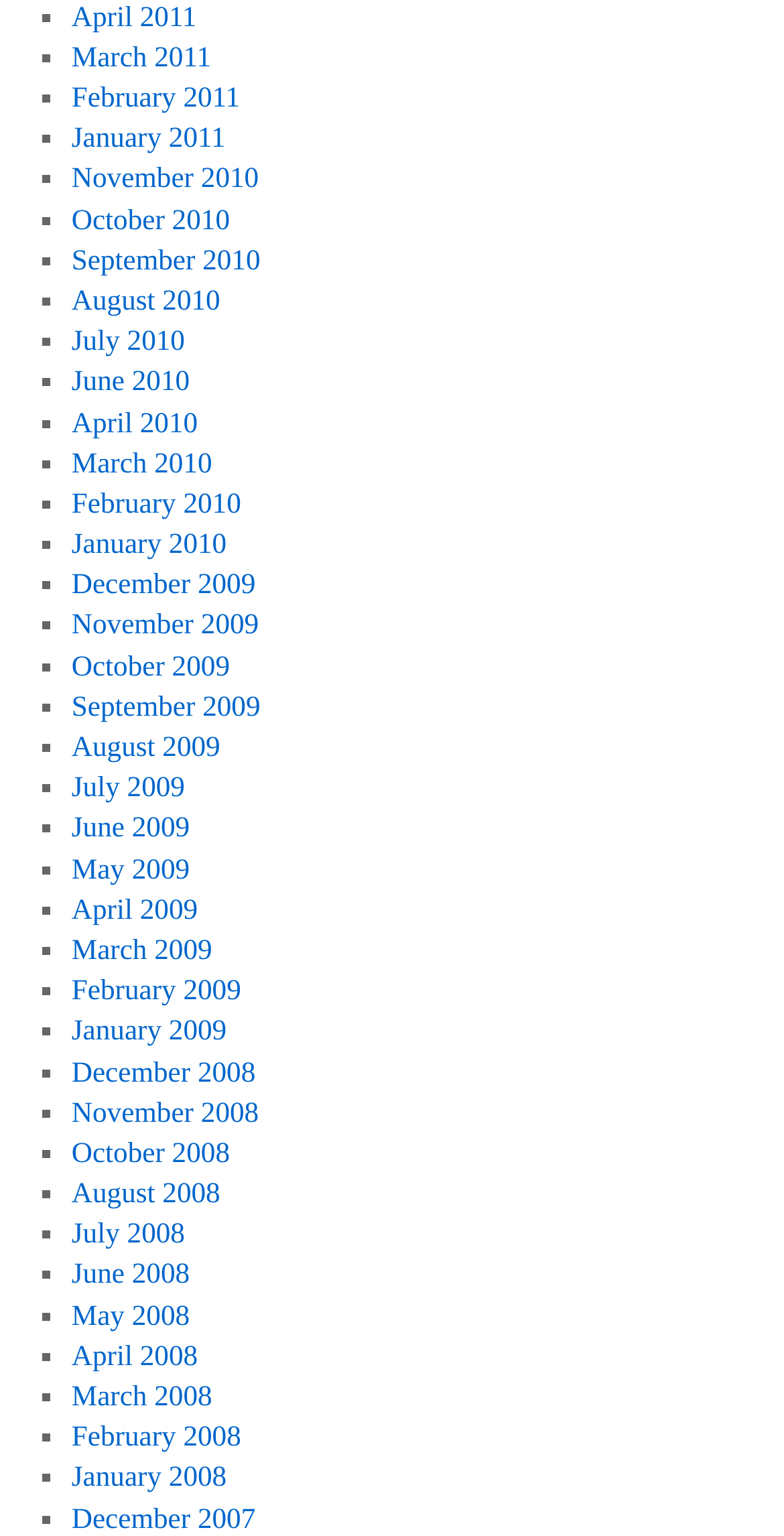Extract the bounding box coordinates for the described element: "April 2009". The coordinates should be represented as four float numbers between 0 and 1: [left, top, right, bottom].

[0.091, 0.582, 0.252, 0.603]